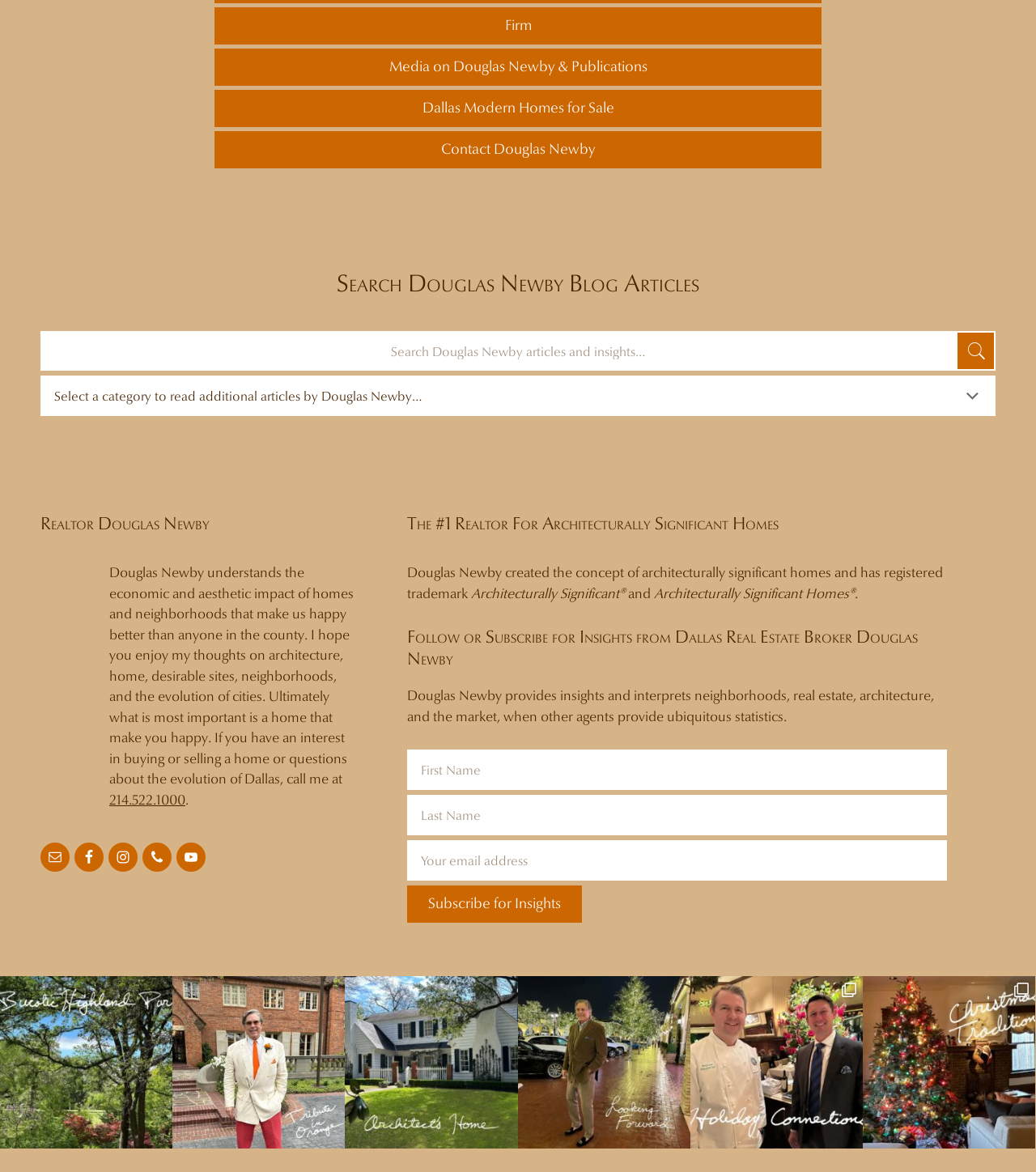Find the bounding box coordinates of the element's region that should be clicked in order to follow the given instruction: "Contact Douglas Newby". The coordinates should consist of four float numbers between 0 and 1, i.e., [left, top, right, bottom].

[0.207, 0.112, 0.793, 0.144]